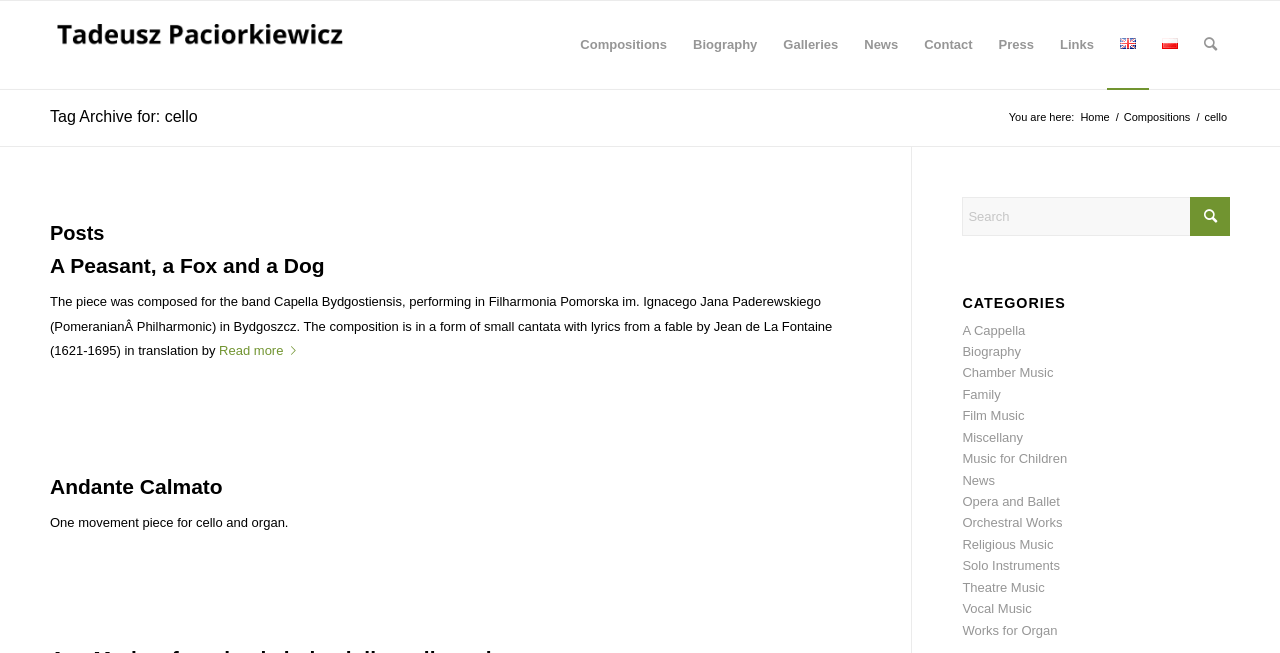Find the bounding box coordinates of the element's region that should be clicked in order to follow the given instruction: "Search for something". The coordinates should consist of four float numbers between 0 and 1, i.e., [left, top, right, bottom].

[0.752, 0.301, 0.961, 0.361]